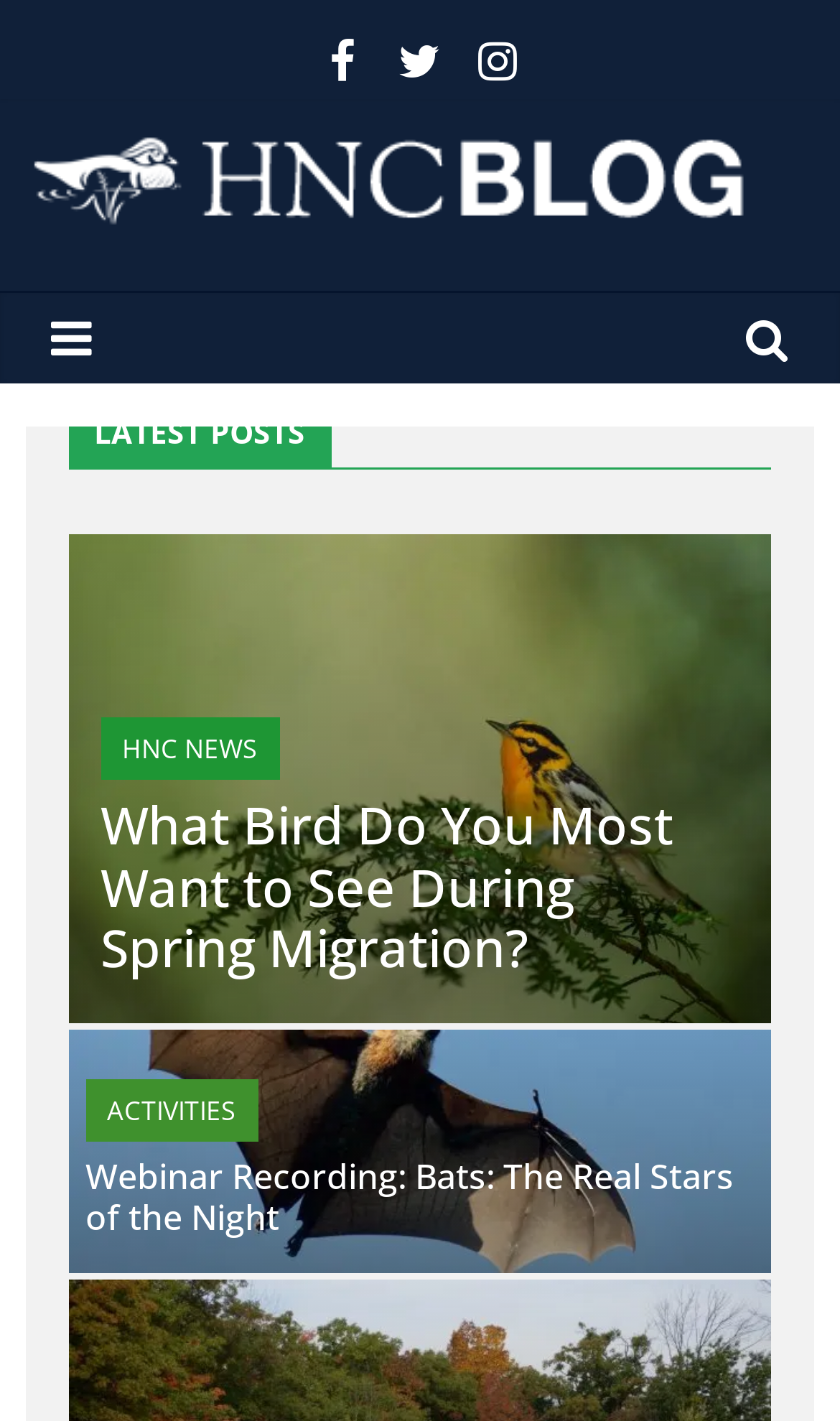Analyze and describe the webpage in a detailed narrative.

The webpage is titled "HNC – Blog" and features a prominent header section at the top with a logo image of "HNC" on the left, accompanied by three social media links represented by icons on the right. 

Below the header, there is a heading titled "LATEST POSTS". Under this heading, there are three blog post sections, each consisting of a figure and a link. The first post has a heading that asks "What Bird Do You Most Want to See During Spring Migration?" and is positioned near the top of the page. The second post is located below the first one, and the third post is at the bottom of the page. 

To the right of the first post, there is a link titled "HNC NEWS" followed by a non-breaking space character. On the right side of the page, there is another link titled "ACTIVITIES" with a non-breaking space character following it.